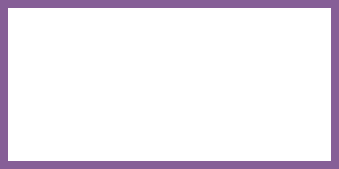Create a detailed narrative that captures the essence of the image.

The image features a blank white space framed by a subtle purple border, positioned beneath the section titled 'SPECIALITY CLASSES' on the webpage. This section highlights a variety of offerings aimed at transforming life through specialty classes, such as intuition development, sound baths, and teachings from the Modern Mystery School. The overall design invites visitors to explore these transformative experiences provided by the Divine Awakening Center, along with related textual content emphasizing personal growth and understanding of the mind, body, and spirit. This specific image plays a role in visually representing the center's approach to wellness and self-discovery.